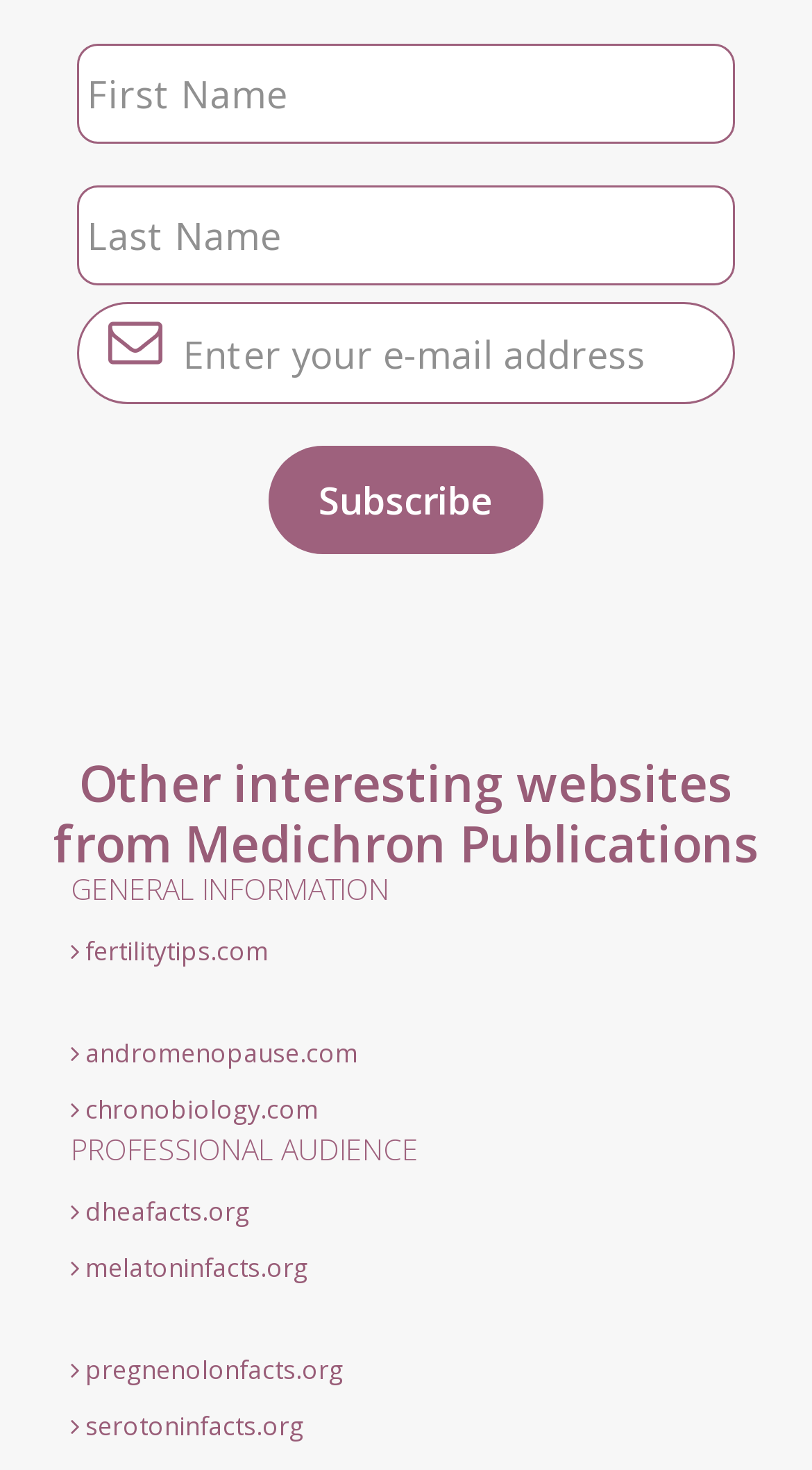How many headings are available on the webpage?
Please answer using one word or phrase, based on the screenshot.

4